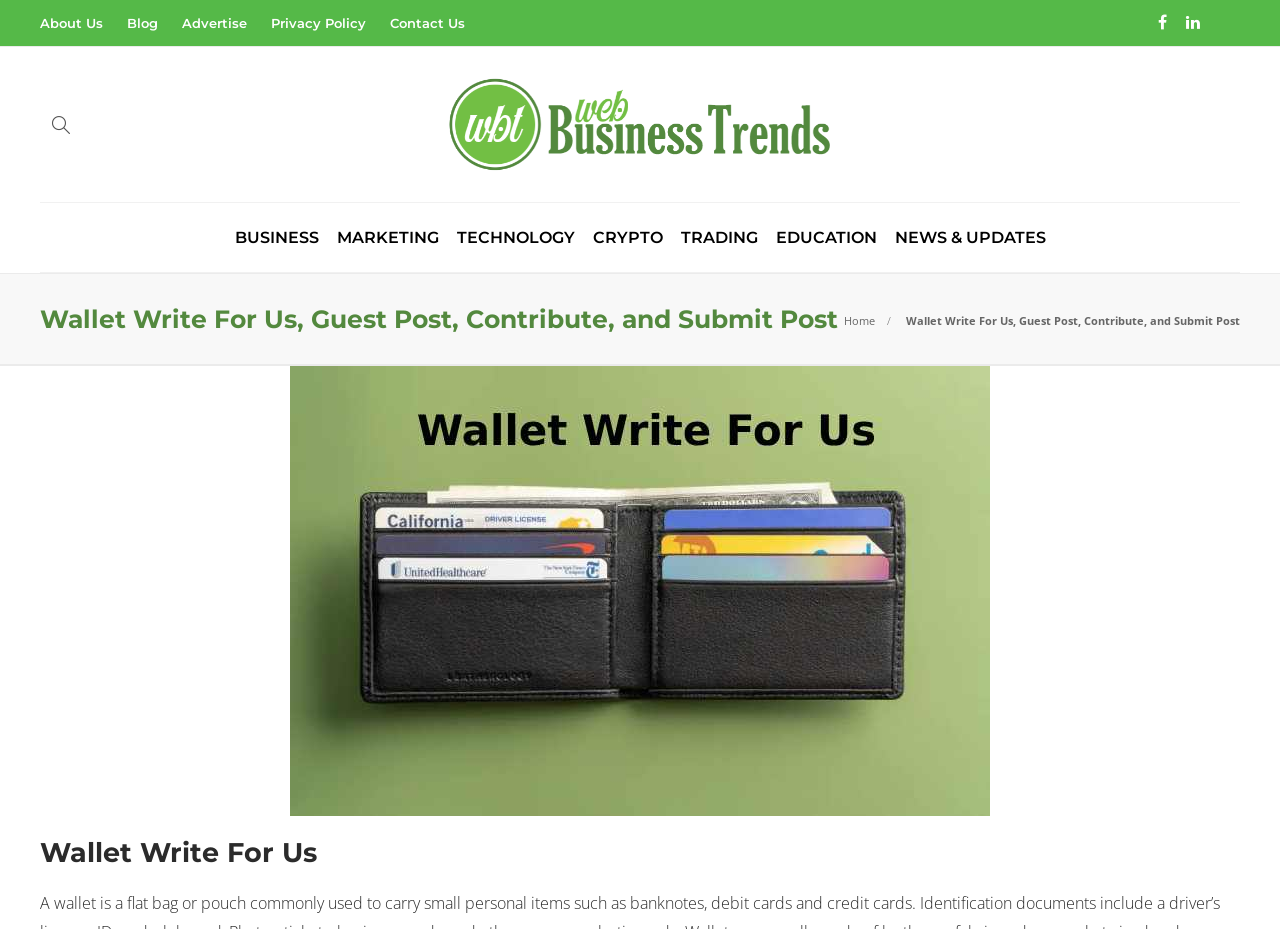How many categories are listed on the webpage?
Based on the image, please offer an in-depth response to the question.

I counted the number of links starting with '.' inside the LayoutTable with bounding box coordinates [0.676, 0.624, 0.965, 0.648], which are '. BUSINESS 28', '. CRYPTO 10', '. EDUCATION 9', '. MARKETING 17', '. OTHERS 5', '. TECHNOLOGY 18', and '. TRADING 16'. This indicates that there are 7 categories listed on the webpage.